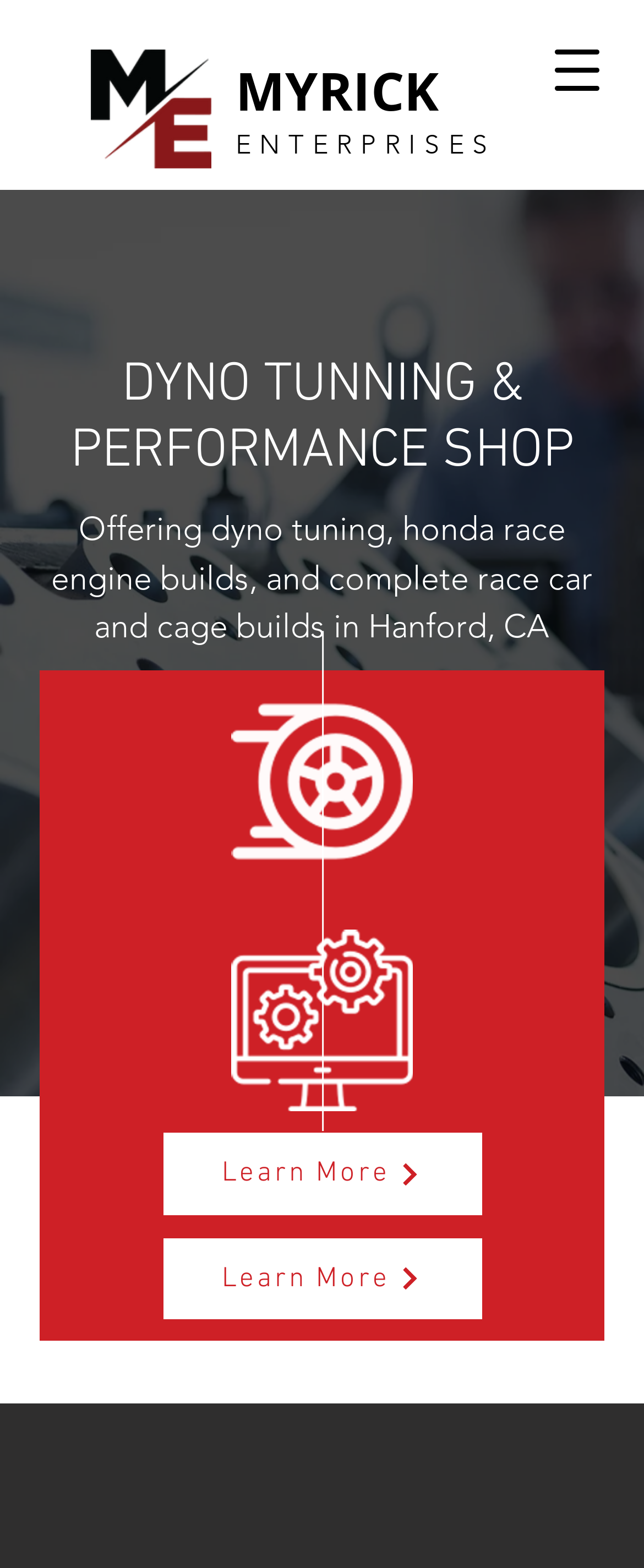Using the provided element description: "ENTERPRISES", determine the bounding box coordinates of the corresponding UI element in the screenshot.

[0.3, 0.068, 0.632, 0.084]